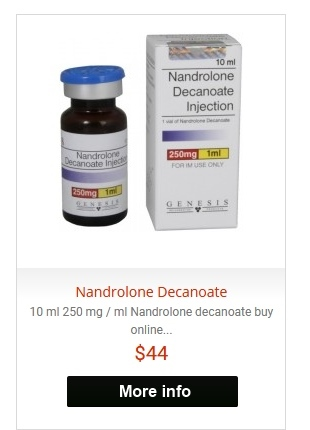What is the total cost of the product?
Analyze the screenshot and provide a detailed answer to the question.

The total cost of the product can be found on the accompanying box or the website, which displays the price as $44.